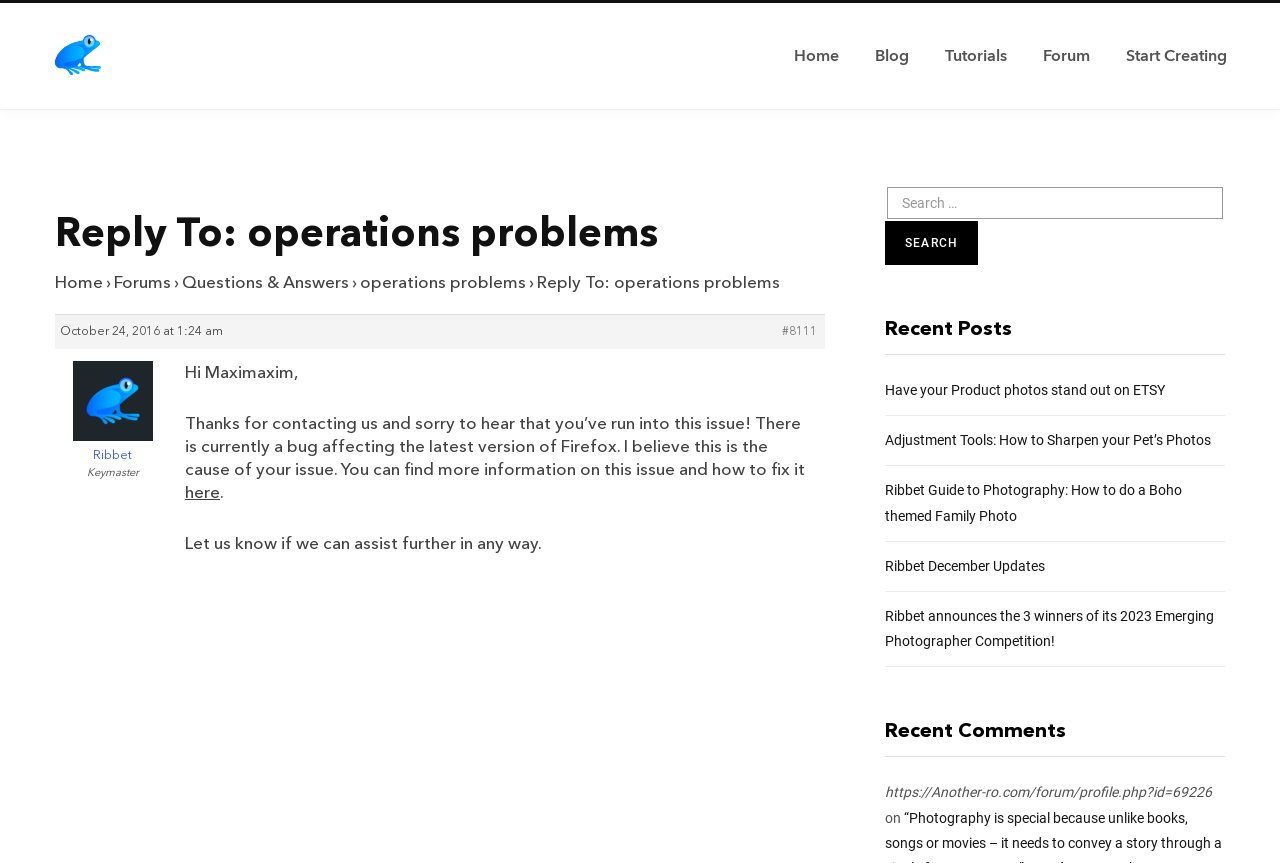Locate the bounding box coordinates of the clickable element to fulfill the following instruction: "read the reply to operations problems". Provide the coordinates as four float numbers between 0 and 1 in the format [left, top, right, bottom].

[0.043, 0.314, 0.645, 0.713]